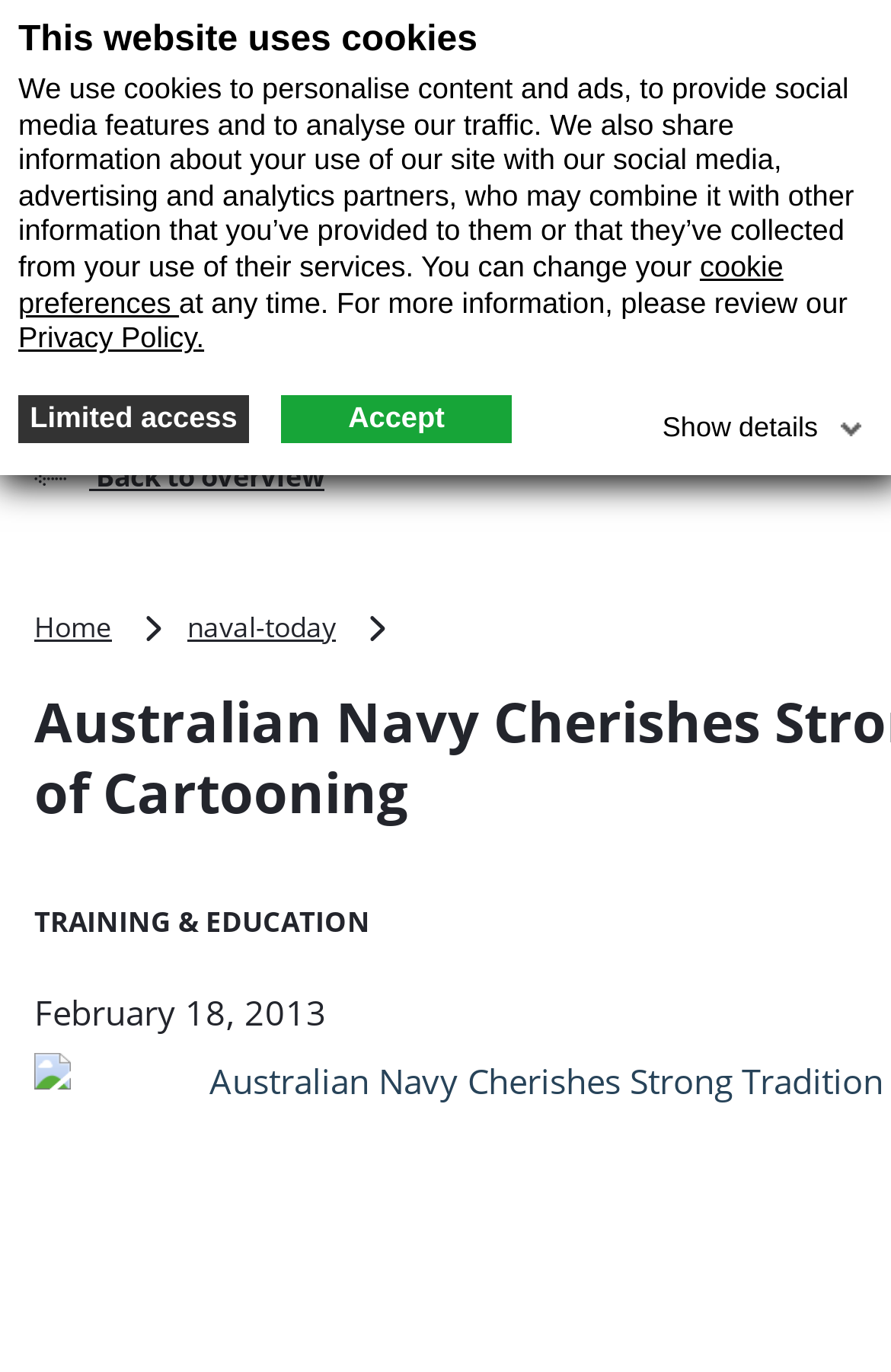Please specify the bounding box coordinates of the clickable region necessary for completing the following instruction: "open menu". The coordinates must consist of four float numbers between 0 and 1, i.e., [left, top, right, bottom].

[0.823, 0.0, 0.962, 0.1]